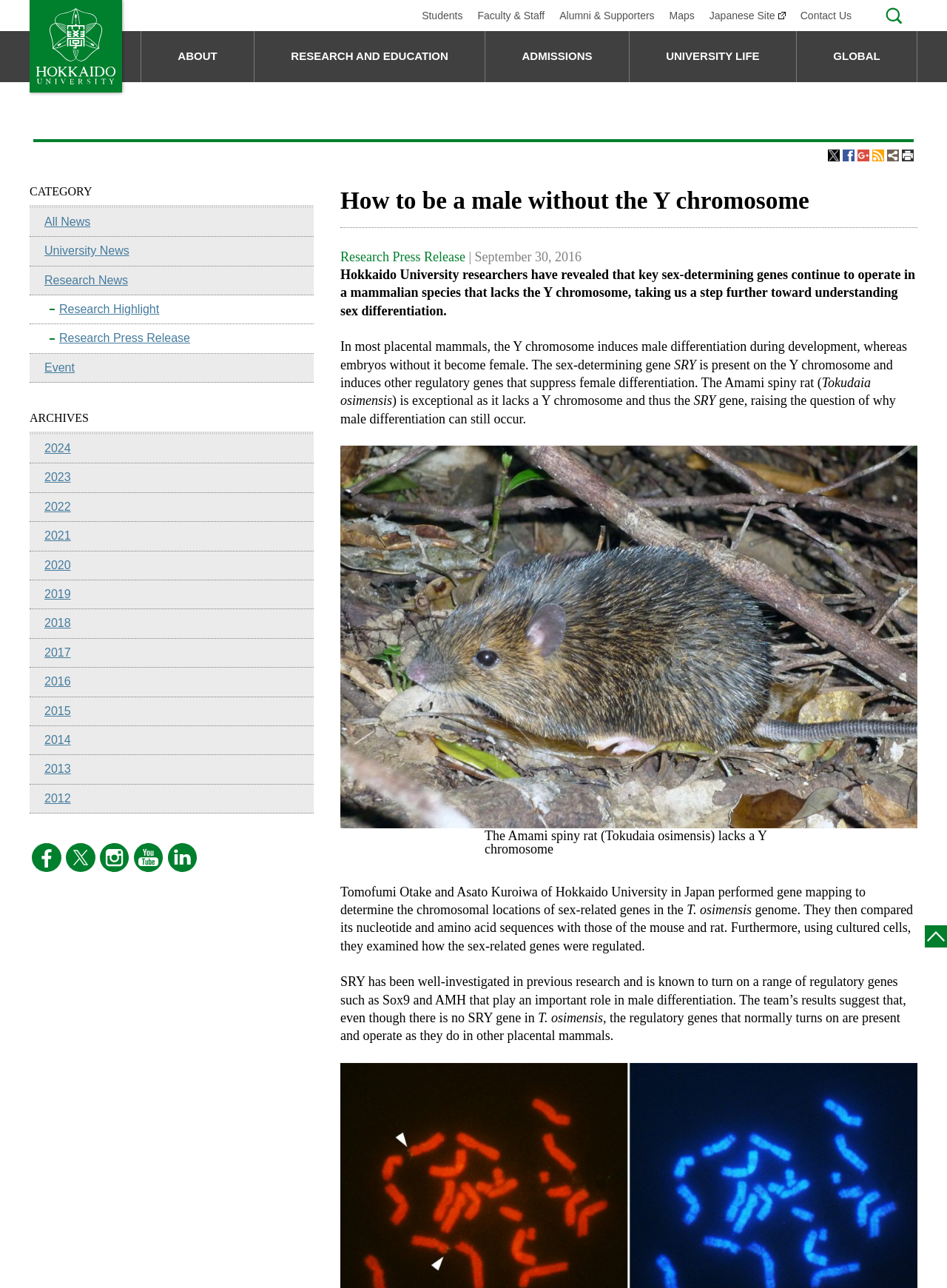Select the bounding box coordinates of the element I need to click to carry out the following instruction: "Search".

[0.92, 0.005, 0.969, 0.019]